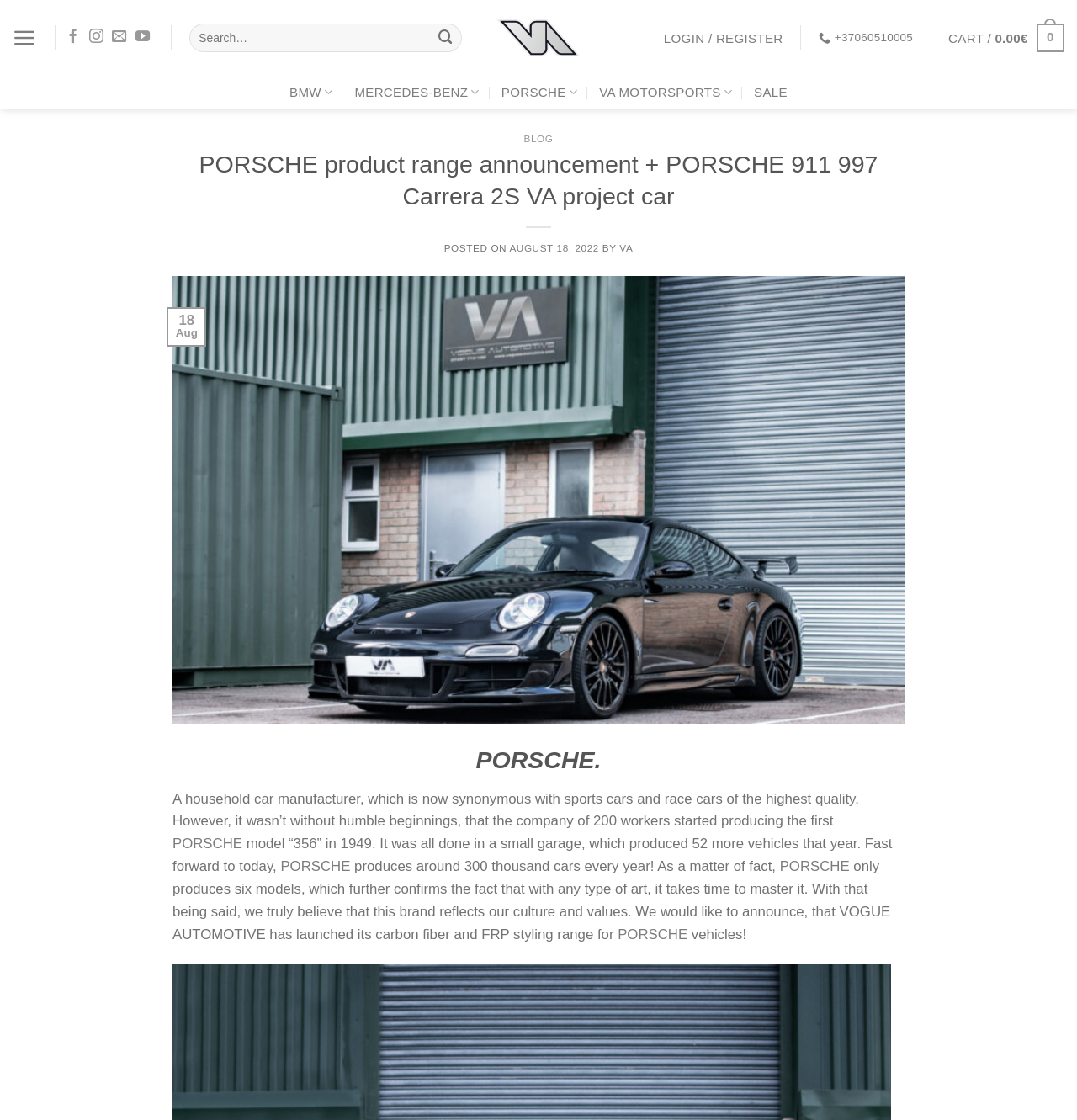Determine the bounding box coordinates of the region I should click to achieve the following instruction: "Click on the 'About' link". Ensure the bounding box coordinates are four float numbers between 0 and 1, i.e., [left, top, right, bottom].

None